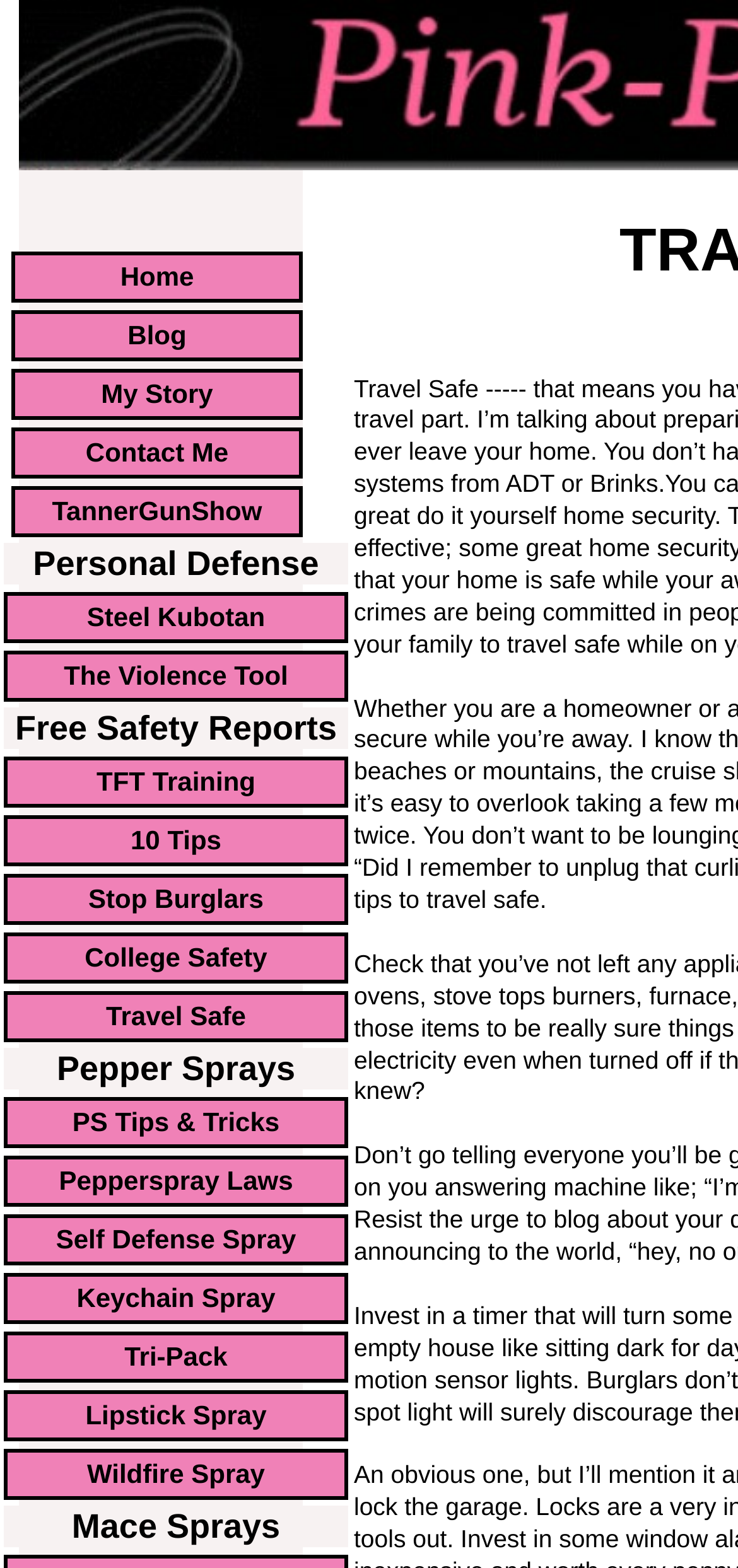Generate a comprehensive description of the webpage content.

The webpage is titled "Travel Safe" and has a navigation menu at the top left corner, consisting of five links: "Home", "Blog", "My Story", "Contact Me", and "TannerGunShow". Below the navigation menu, there is a heading "Personal Defense" followed by two links: "Steel Kubotan" and "The Violence Tool". 

To the right of the navigation menu, there is a section with a heading "Free Safety Reports" followed by four links: "TFT Training", "10 Tips", "Stop Burglars", and "College Safety". Below this section, there is another link "Travel Safe". 

Further down, there is a section with a heading "Pepper Sprays" followed by six links: "PS Tips & Tricks", "Pepperspray Laws", "Self Defense Spray", "Keychain Spray", "Tri-Pack", and "Lipstick Spray". The last link in this section is "Wildfire Spray". 

At the bottom of the page, there is a heading "Mace Sprays".